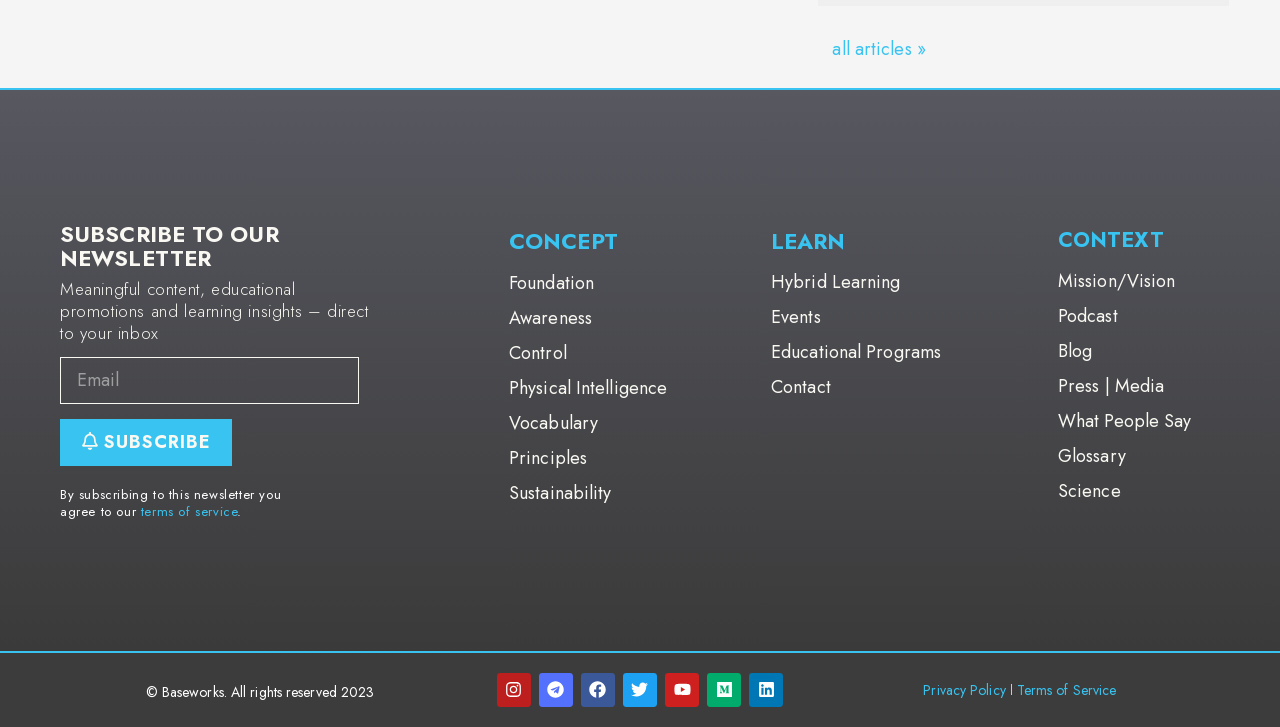What is the last link in the CONTEXT section?
Please describe in detail the information shown in the image to answer the question.

I looked at the CONTEXT section and found that the links are Mission/Vision, Podcast, Blog, Press | Media, What People Say, Glossary, and Science. The last link in this section is Science.